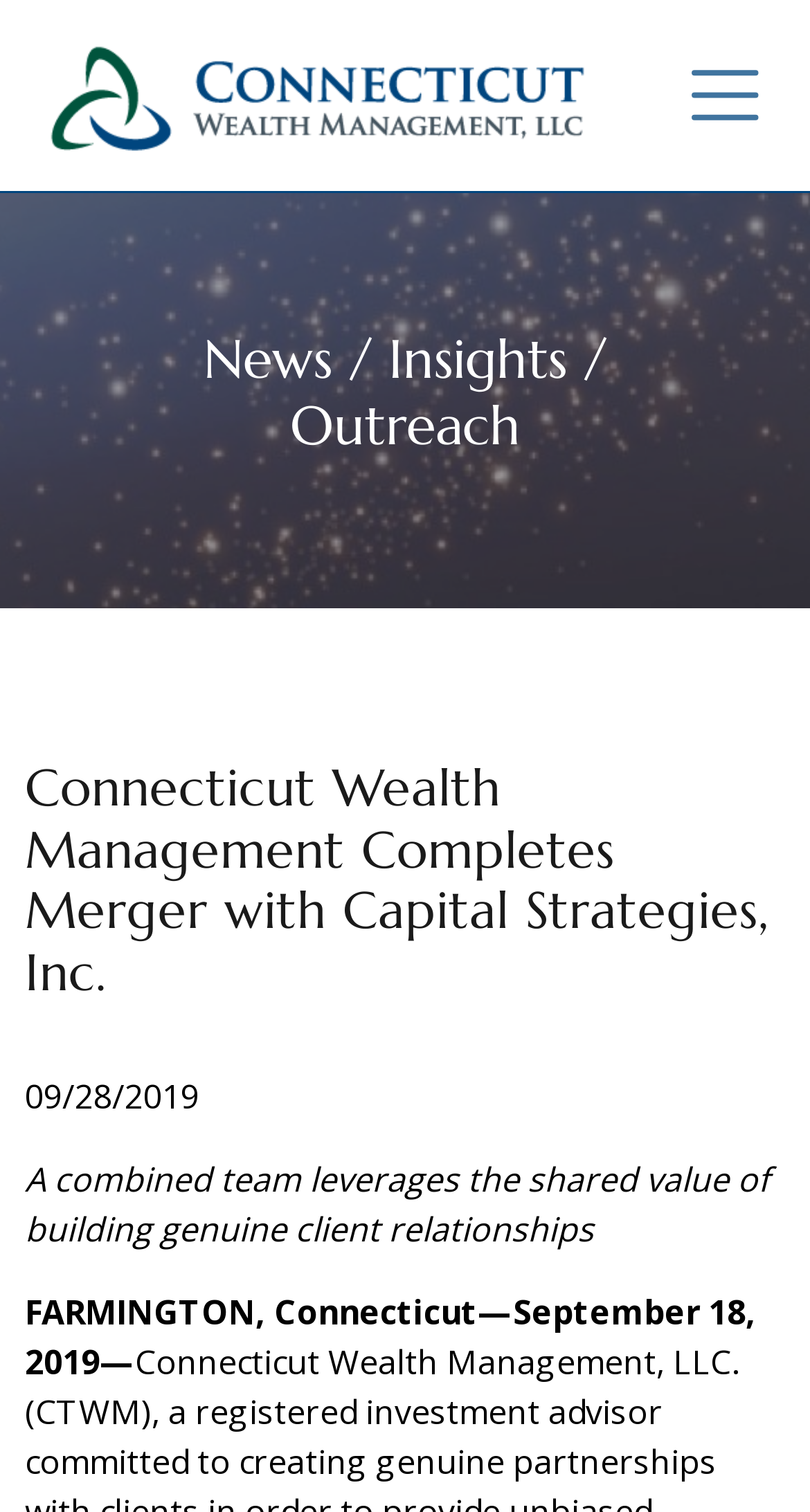Generate a thorough caption detailing the webpage content.

The webpage appears to be a news article or press release from Connecticut Wealth Management, LLC. At the top left of the page, there is a logo of Connecticut Wealth Management, which is an image. To the right of the logo, there is a button labeled "Toggle navigation" that controls the navigation menu.

Below the logo and navigation button, there is a header section that spans the entire width of the page. Within this section, there is a heading that reads "News / Insights / Outreach". Below this heading, there is a subheading that announces "Connecticut Wealth Management Completes Merger with Capital Strategies, Inc." in a large font size. The date of the news article, "09/28/2019", is displayed in a smaller font size below the subheading.

The main content of the news article is a paragraph of text that summarizes the merger, stating that "A combined team leverages the shared value of building genuine client relationships". This is followed by a brief introduction to the news article, which starts with "FARMINGTON, Connecticut—September 18, 2019—".